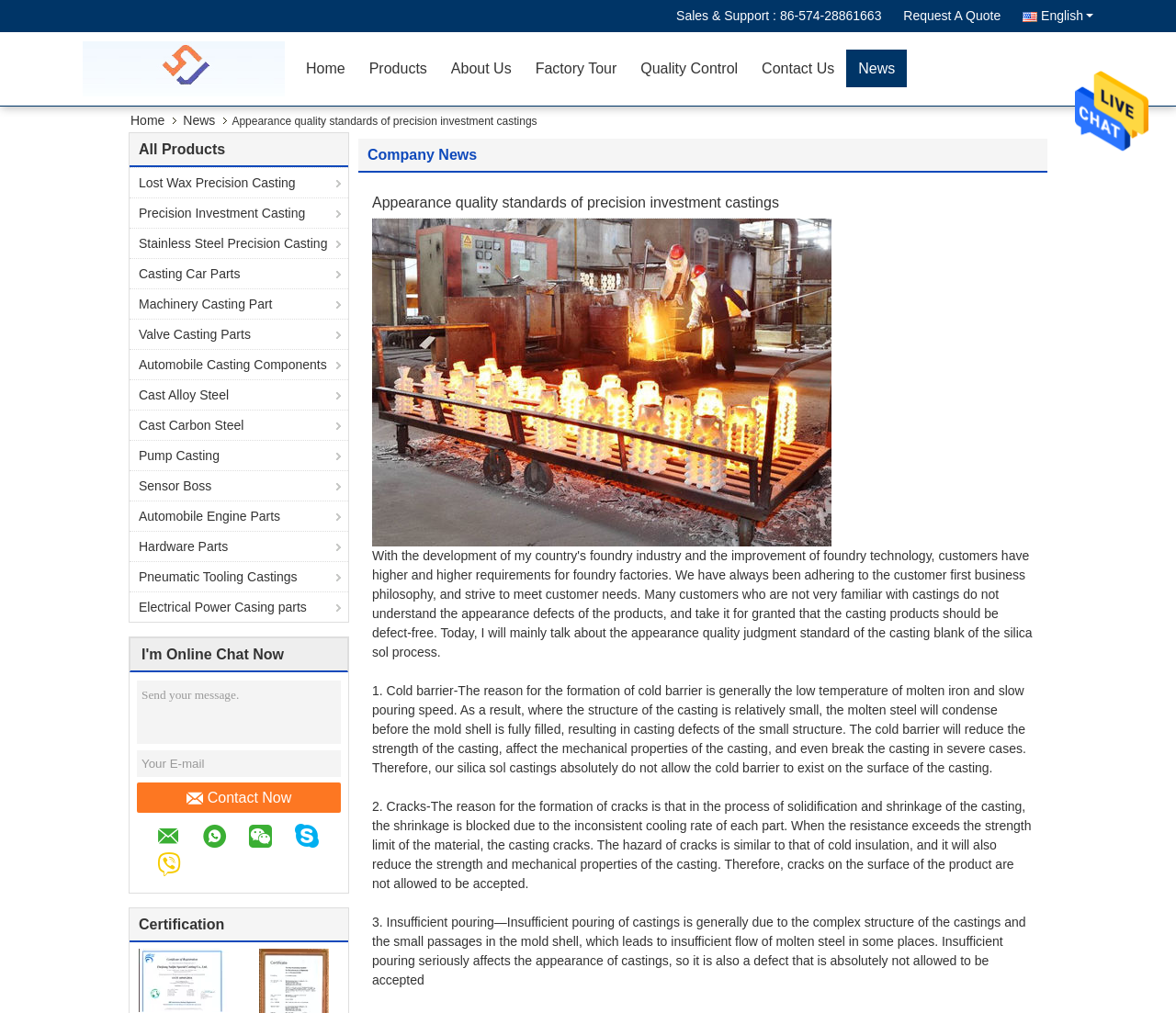What is the company's phone number?
Please provide a single word or phrase as your answer based on the image.

86-574-28861663